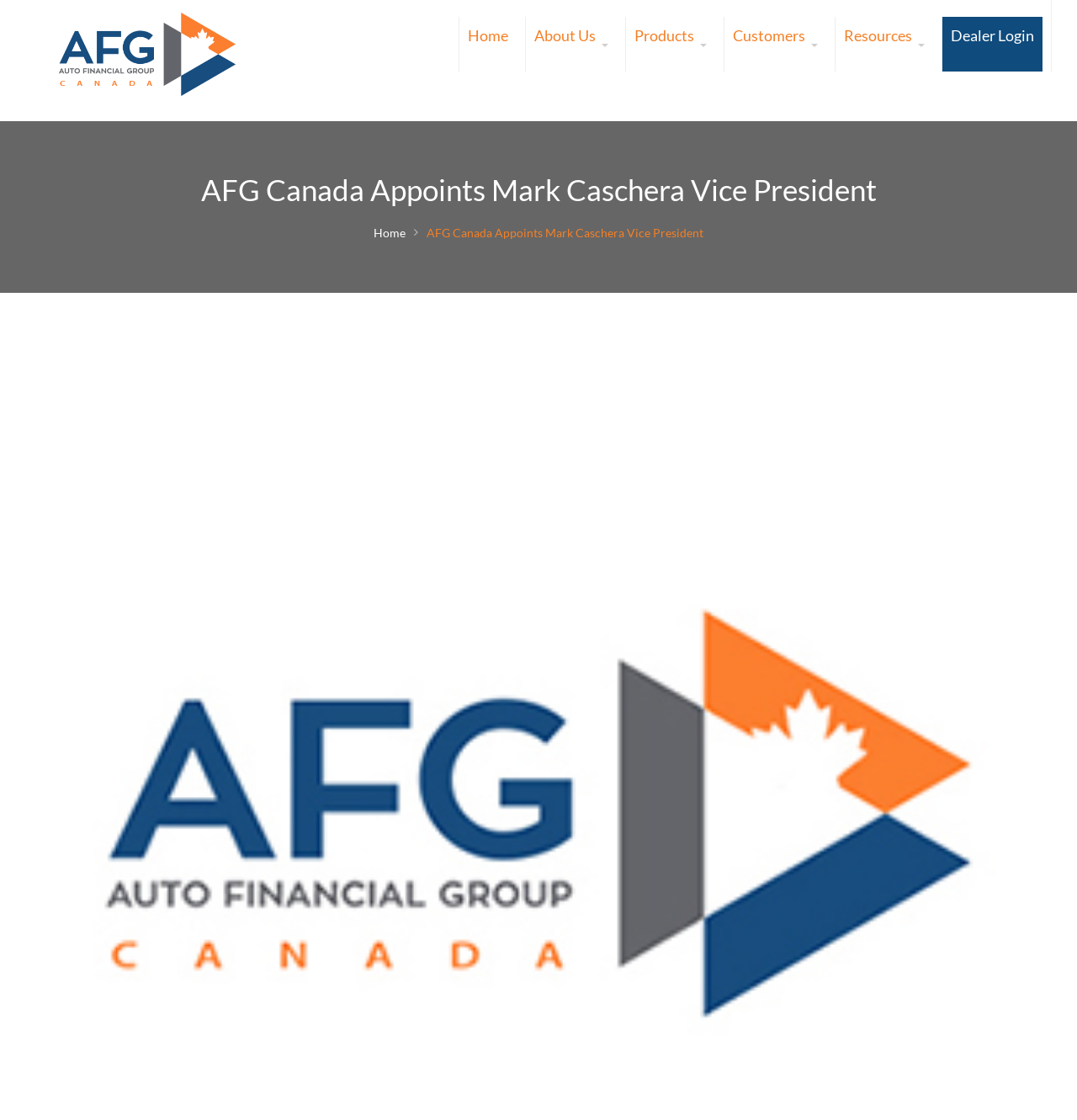Your task is to extract the text of the main heading from the webpage.

AFG Canada Appoints Mark Caschera Vice President